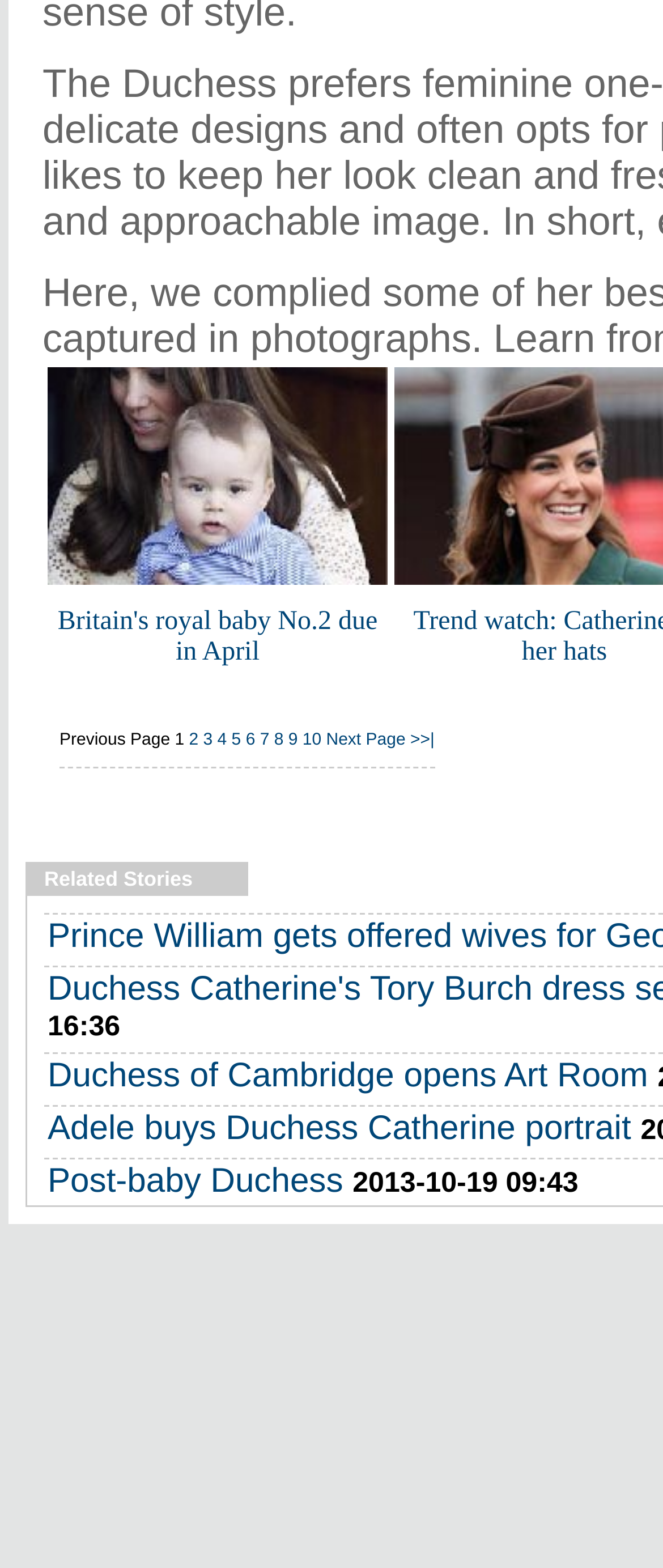What is the title of the first news article?
Provide an in-depth and detailed answer to the question.

The first news article is located in the first LayoutTableCell element, which contains a link with the text 'Duchess, Catherine style'.